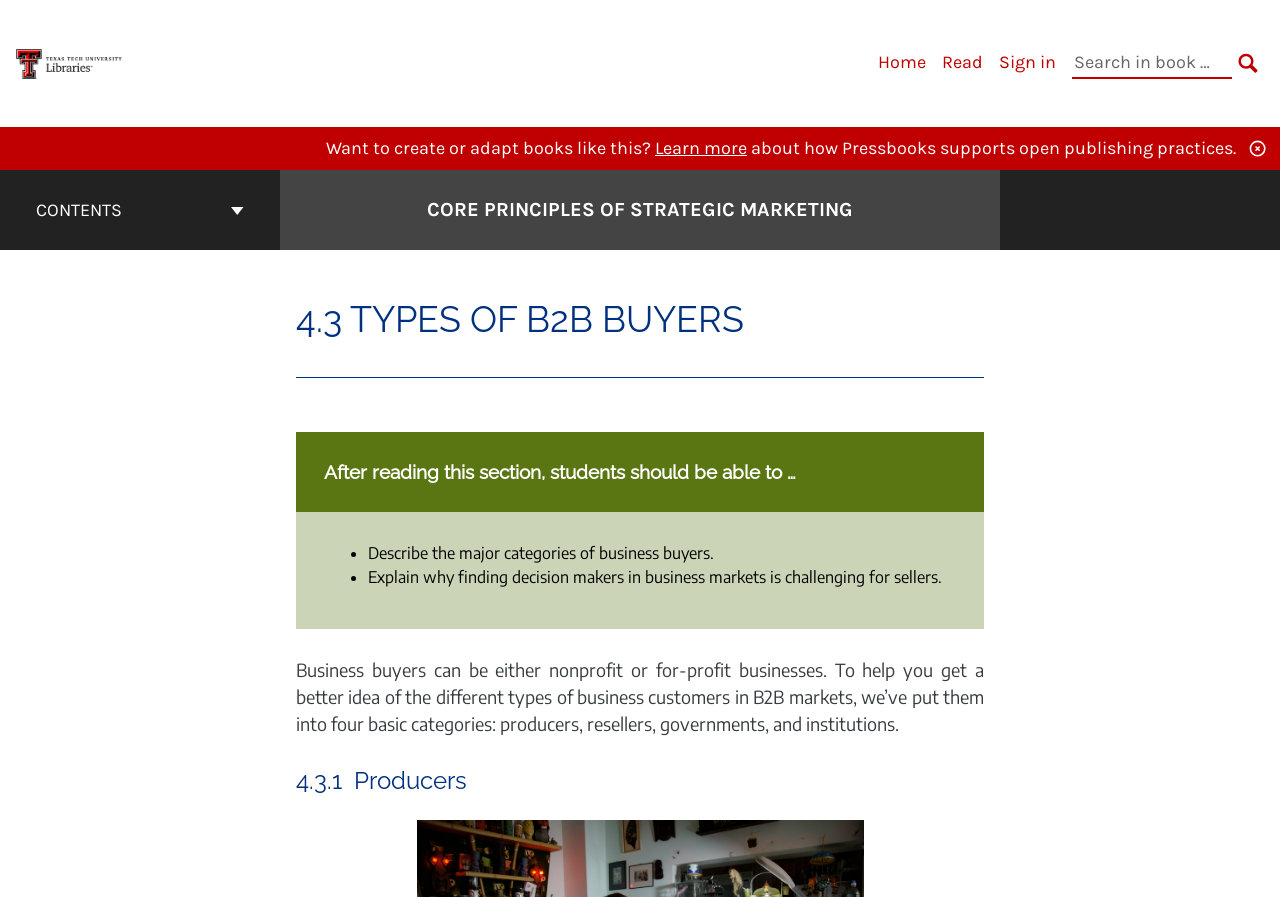Identify the bounding box coordinates of the part that should be clicked to carry out this instruction: "Search in book".

[0.838, 0.054, 0.988, 0.088]